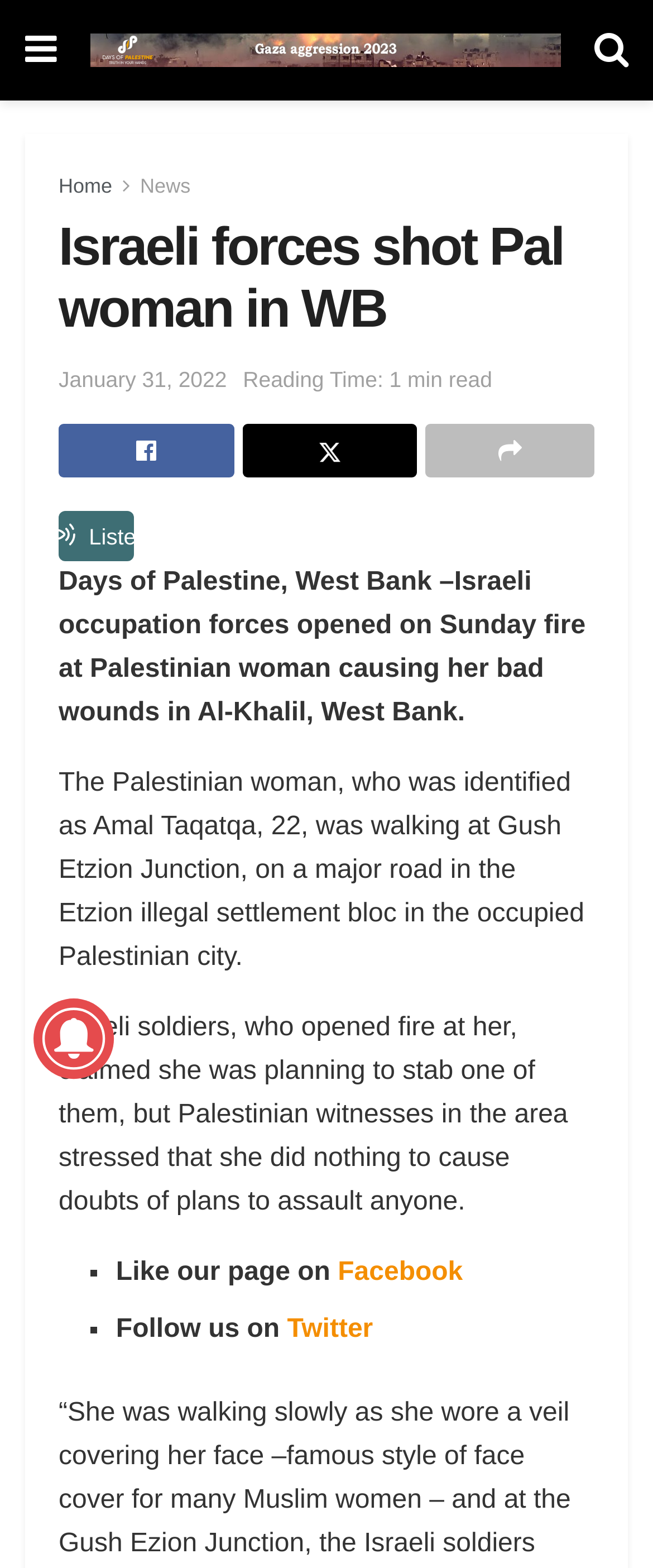Can you find the bounding box coordinates for the element that needs to be clicked to execute this instruction: "Click the Home link"? The coordinates should be given as four float numbers between 0 and 1, i.e., [left, top, right, bottom].

[0.09, 0.111, 0.172, 0.126]